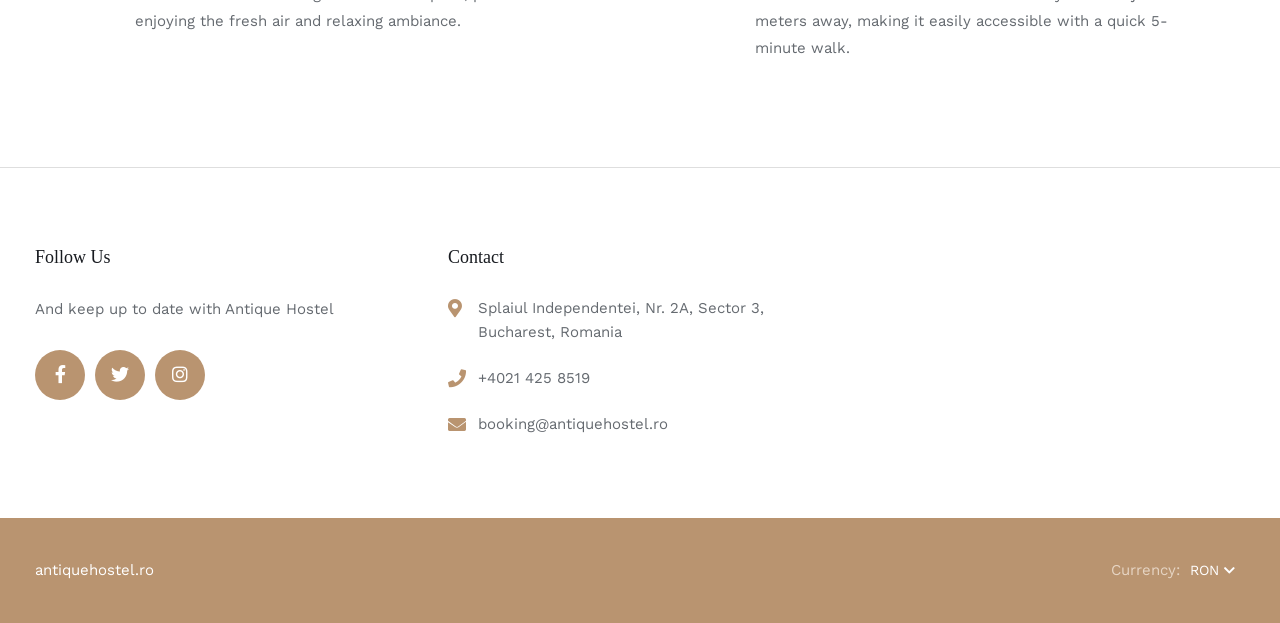What is the hostel's address?
Using the image, provide a concise answer in one word or a short phrase.

Splaiul Independentei, Nr. 2A, Sector 3, Bucharest, Romania